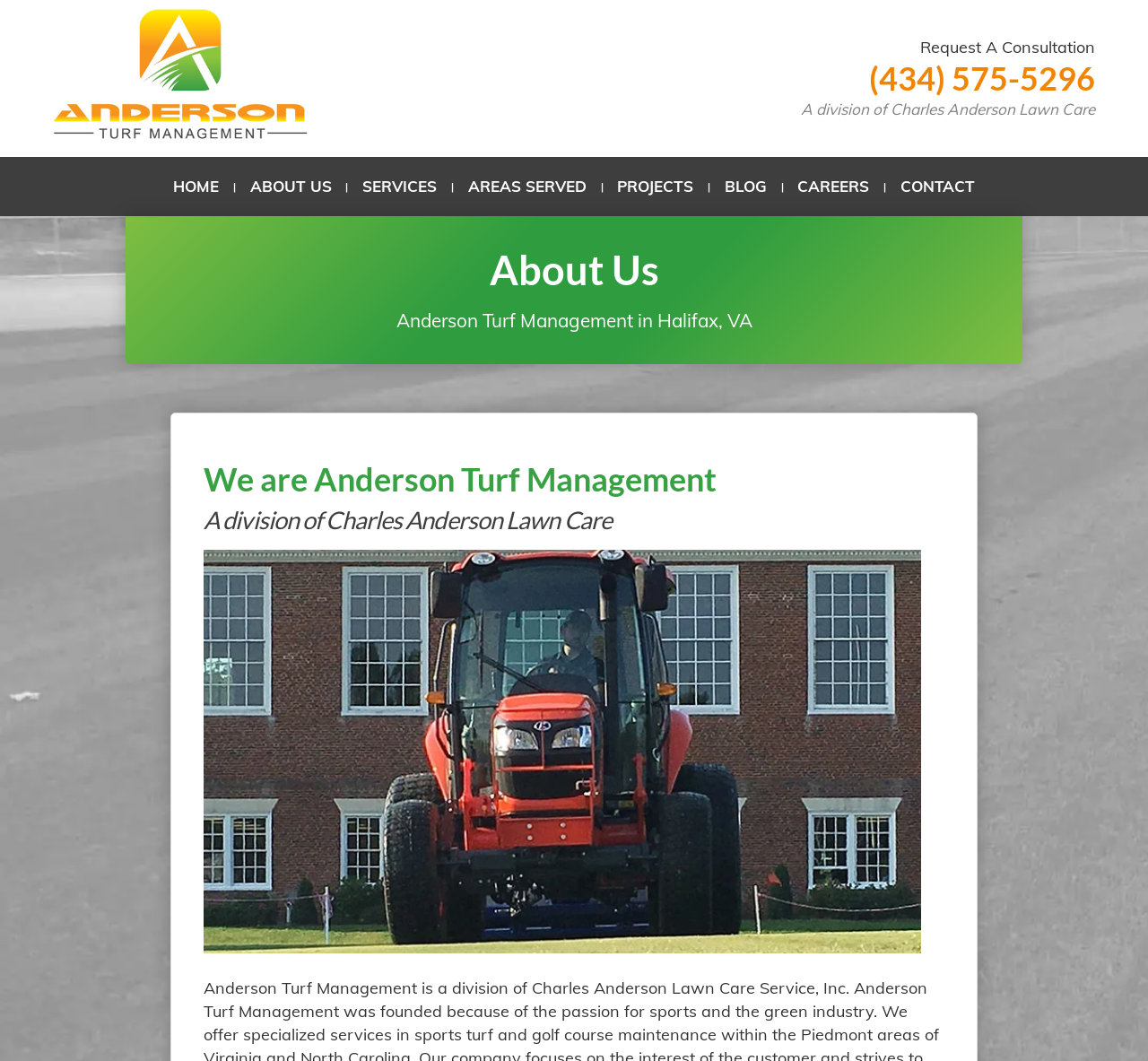Please identify the bounding box coordinates of the element's region that should be clicked to execute the following instruction: "Call (434) 575-5296". The bounding box coordinates must be four float numbers between 0 and 1, i.e., [left, top, right, bottom].

[0.757, 0.055, 0.954, 0.092]